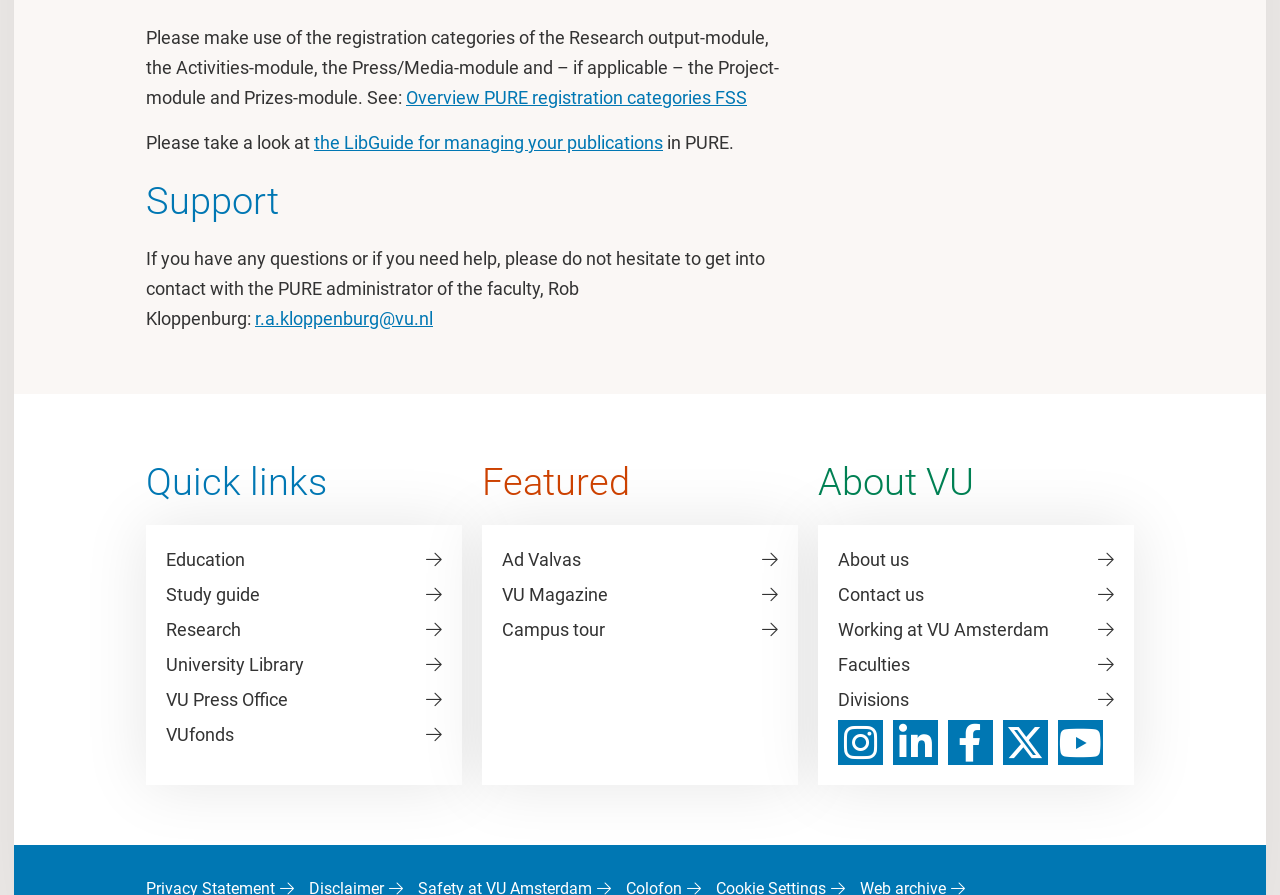Please determine the bounding box coordinates for the element with the description: "VU Press Office".

[0.13, 0.765, 0.345, 0.799]